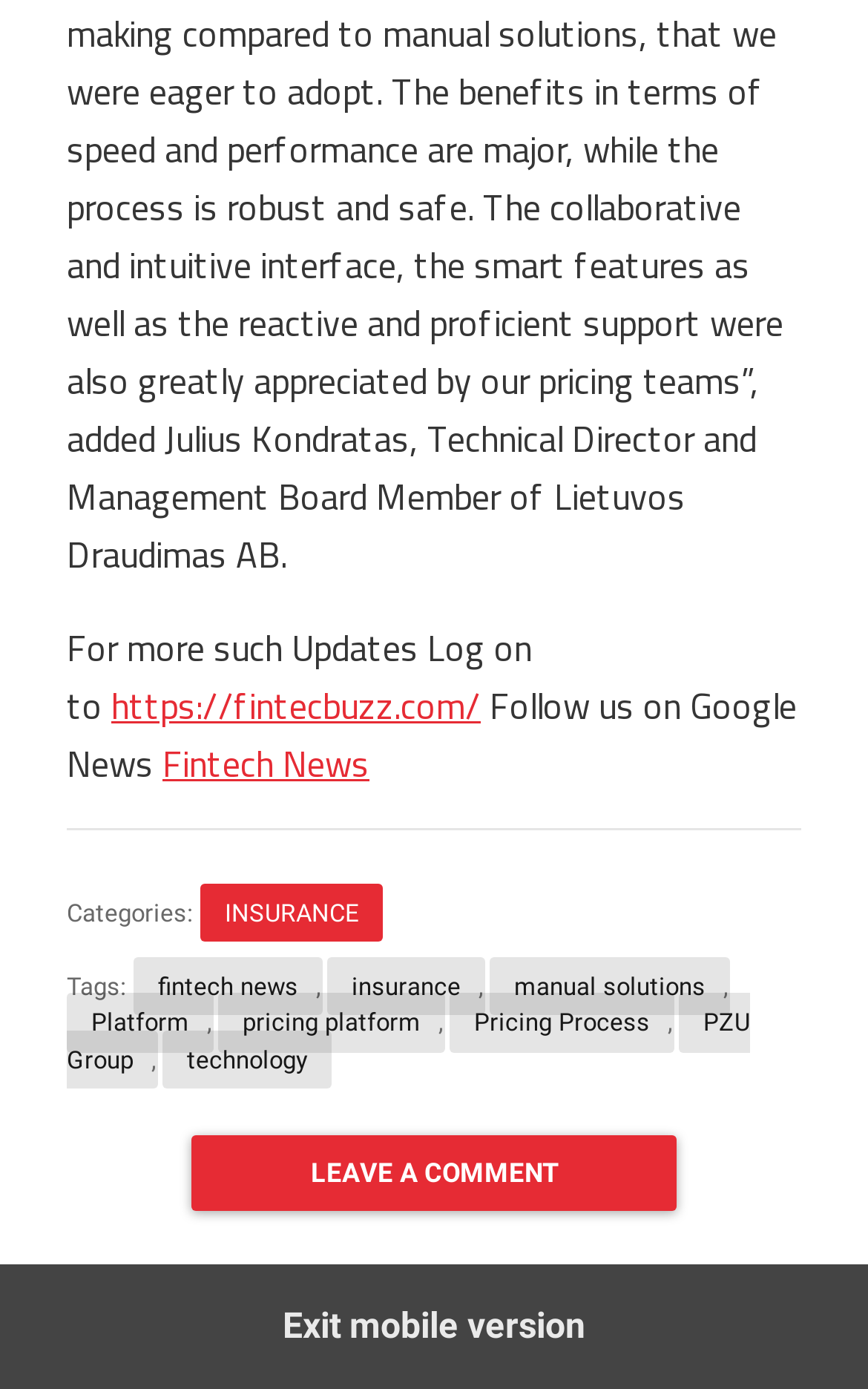Please predict the bounding box coordinates (top-left x, top-left y, bottom-right x, bottom-right y) for the UI element in the screenshot that fits the description: PZU Group

[0.077, 0.715, 0.864, 0.784]